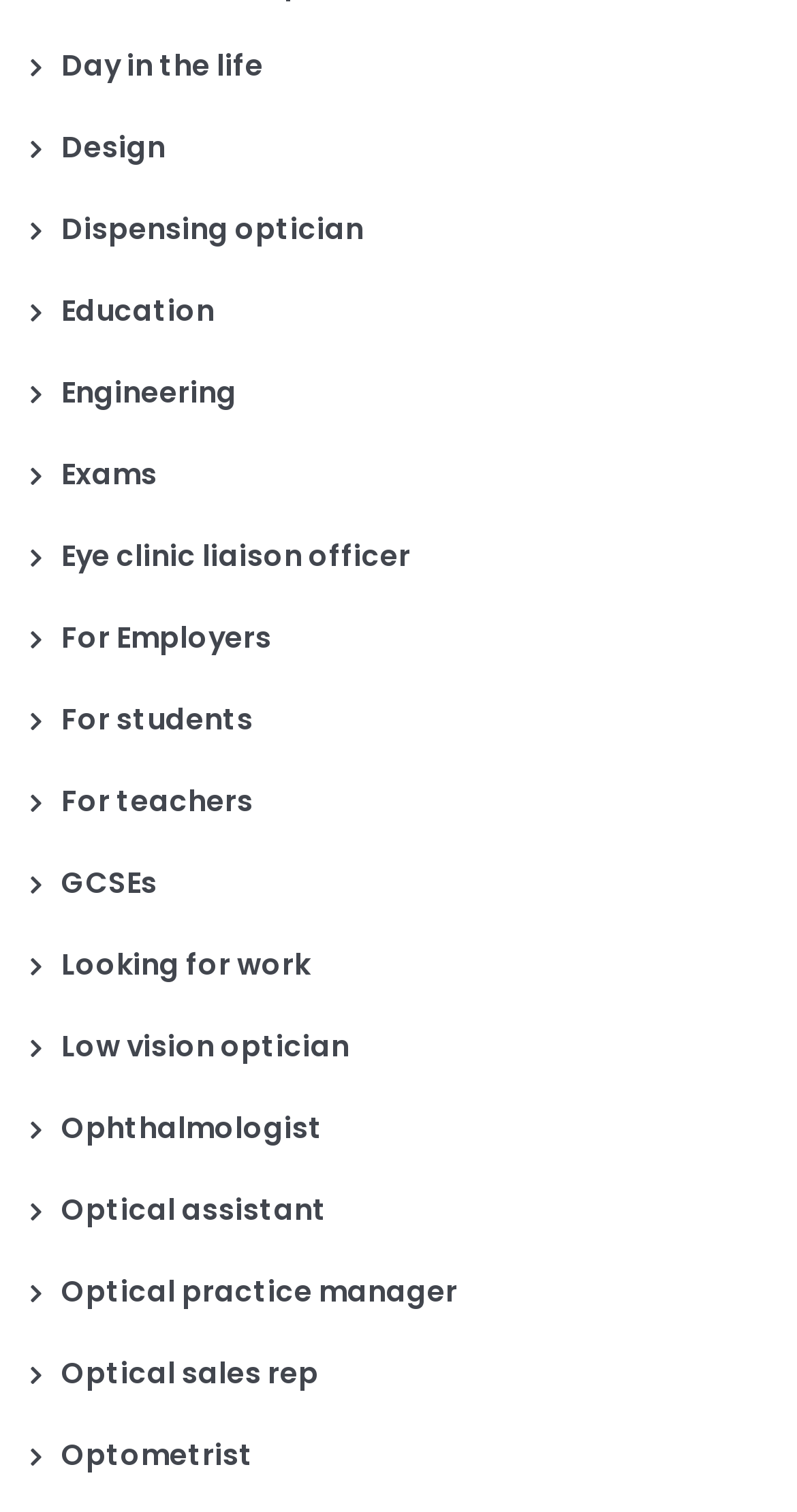Give a short answer to this question using one word or a phrase:
How many links are on the webpage?

21